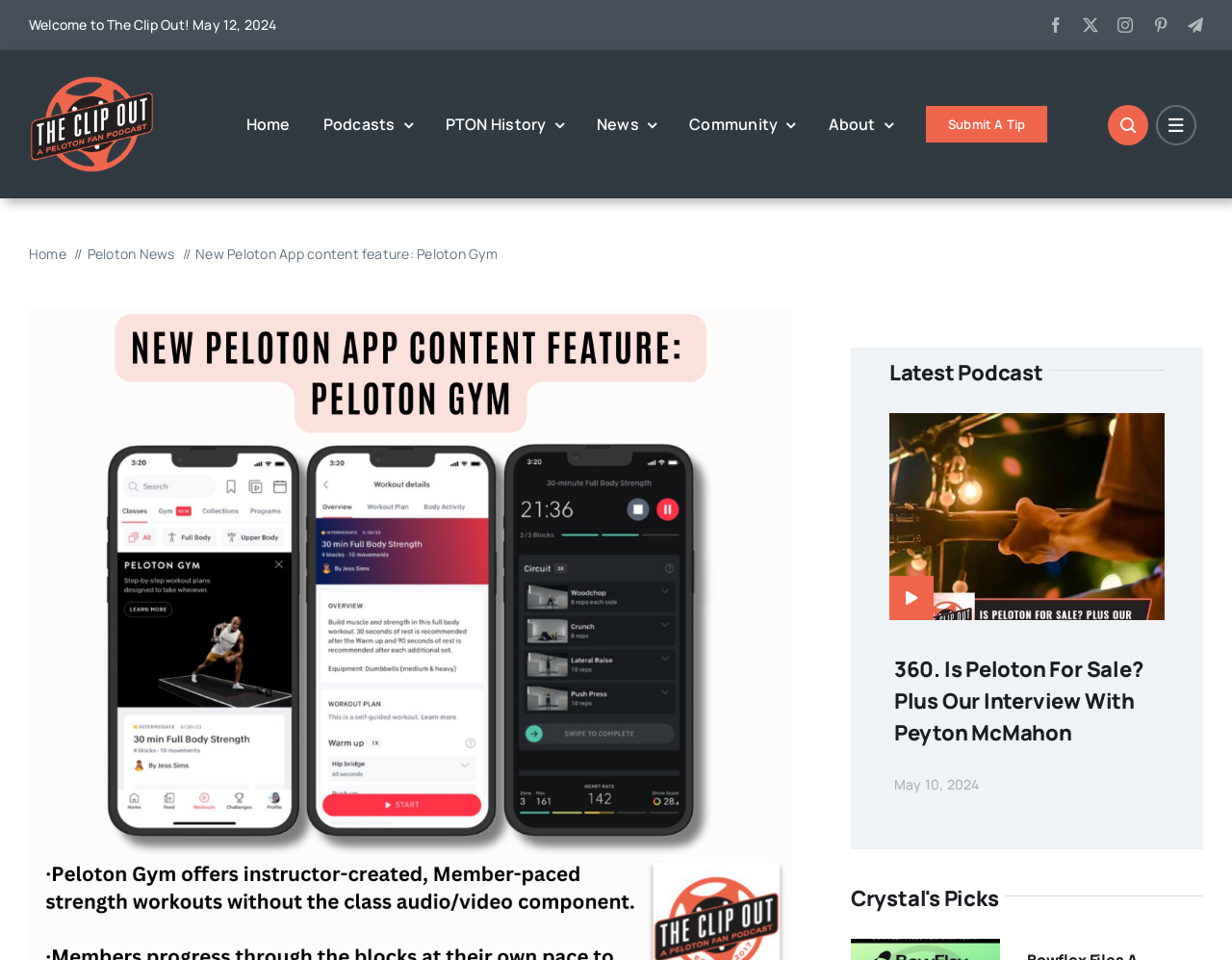Identify the coordinates of the bounding box for the element that must be clicked to accomplish the instruction: "Go to the Home page".

[0.2, 0.097, 0.236, 0.161]